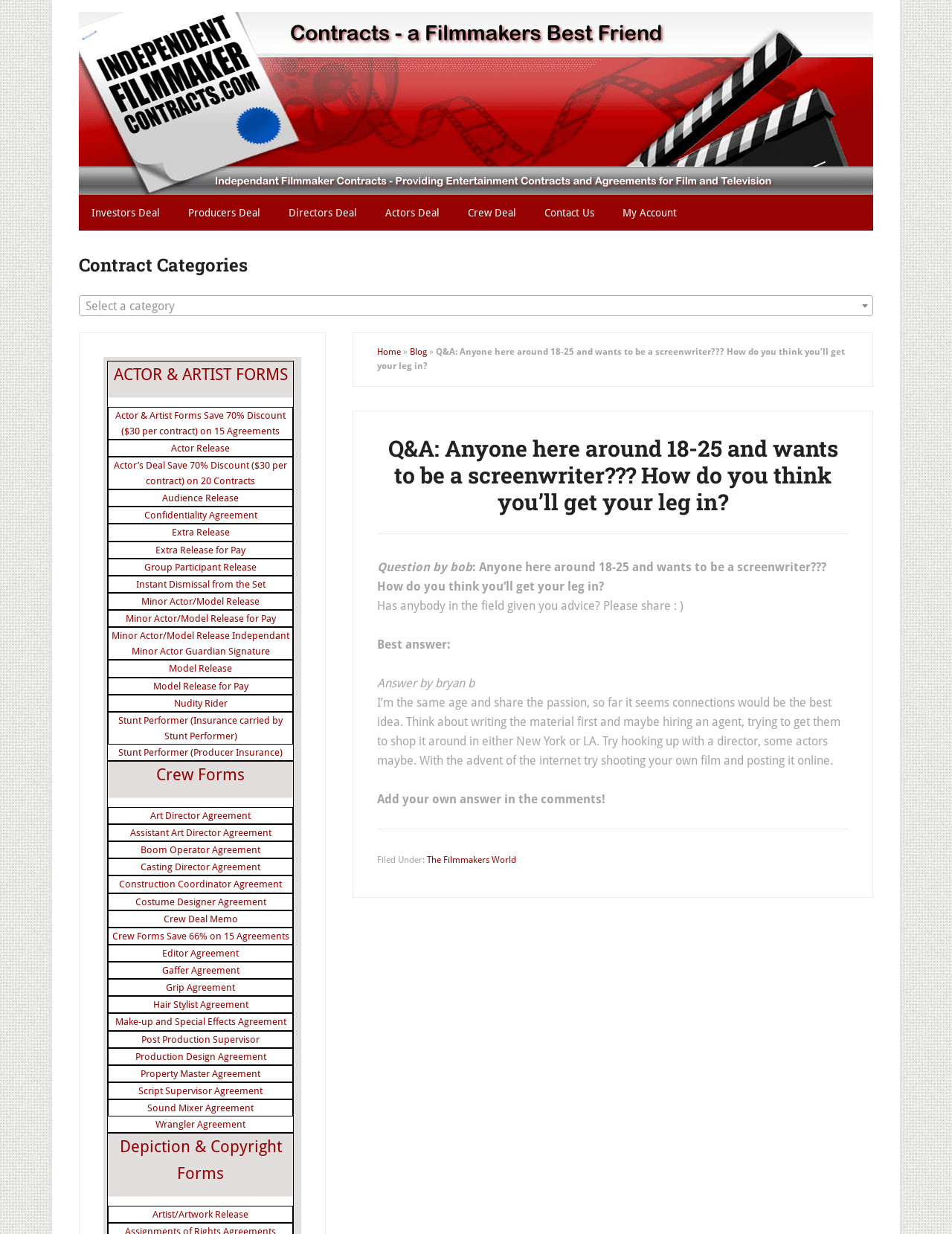Locate the bounding box coordinates of the element that should be clicked to execute the following instruction: "Click on the 'Actor & Artist Forms Save 70% Discount ($30 per contract) on 15 Agreements' link".

[0.121, 0.332, 0.3, 0.354]